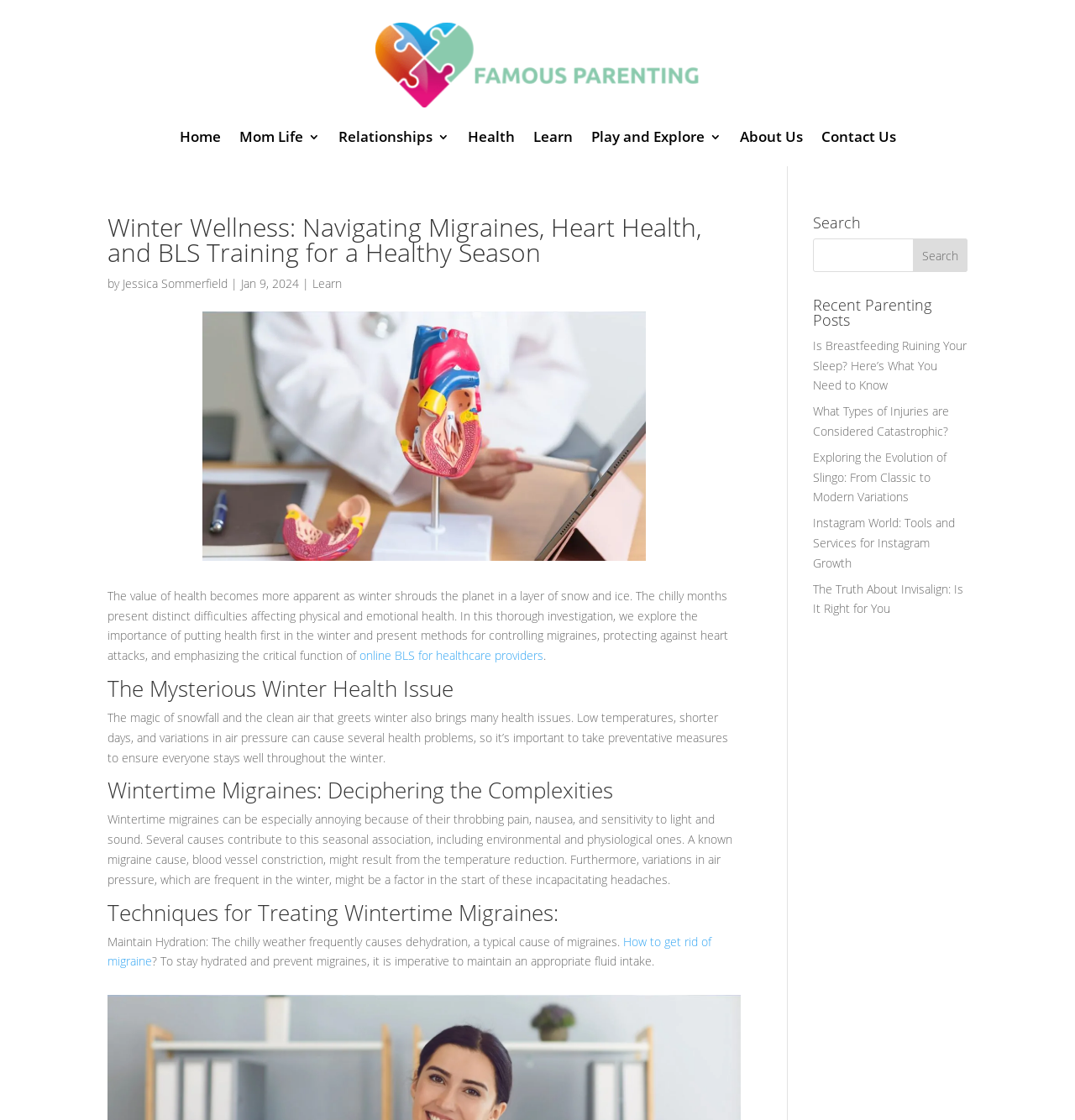Can you find the bounding box coordinates for the UI element given this description: "Home"? Provide the coordinates as four float numbers between 0 and 1: [left, top, right, bottom].

[0.167, 0.117, 0.205, 0.133]